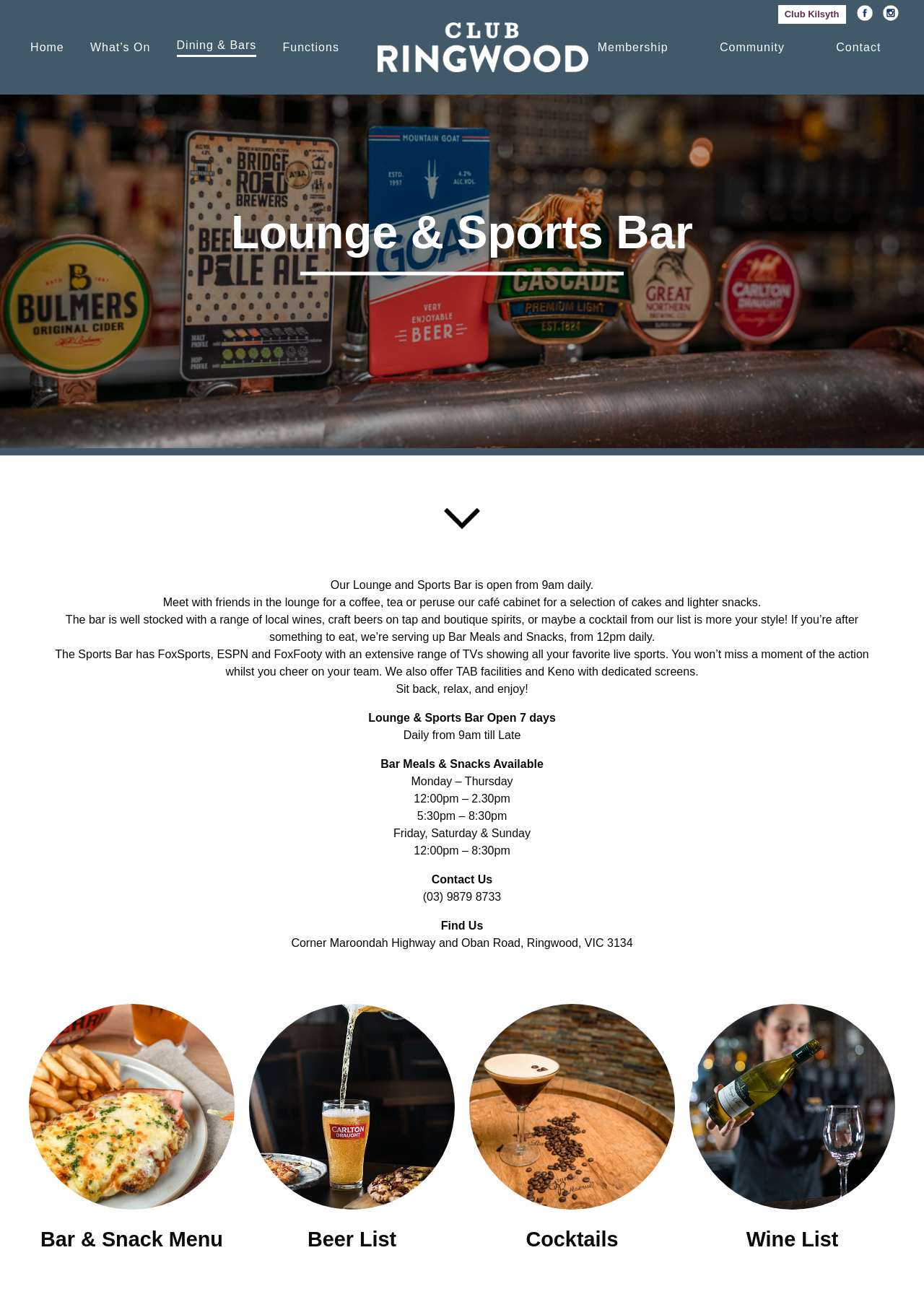Please determine the bounding box of the UI element that matches this description: Dining & Bars. The coordinates should be given as (top-left x, top-left y, bottom-right x, bottom-right y), with all values between 0 and 1.

[0.191, 0.026, 0.278, 0.044]